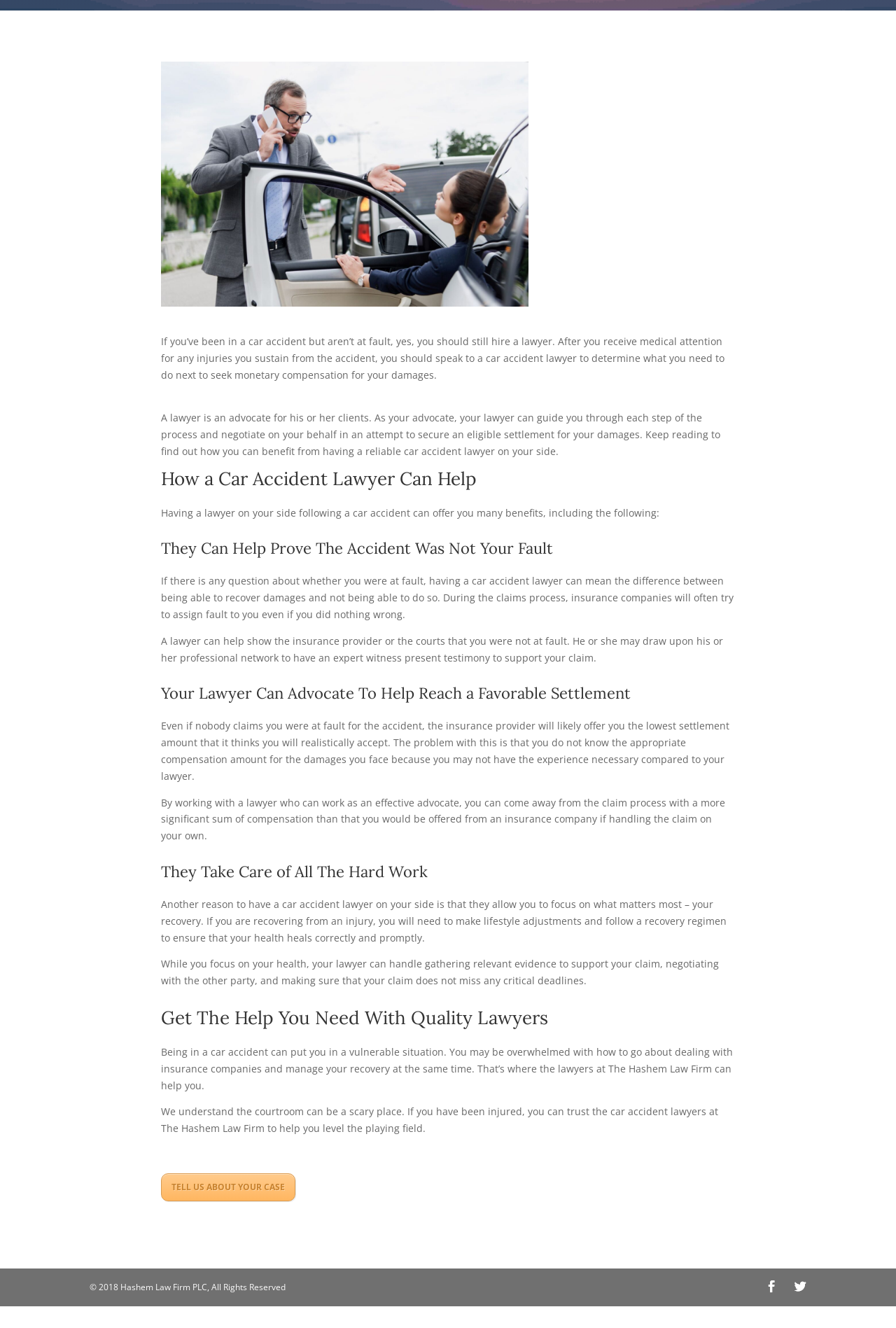Identify the bounding box for the described UI element. Provide the coordinates in (top-left x, top-left y, bottom-right x, bottom-right y) format with values ranging from 0 to 1: TELL US ABOUT YOUR CASE

[0.18, 0.883, 0.33, 0.904]